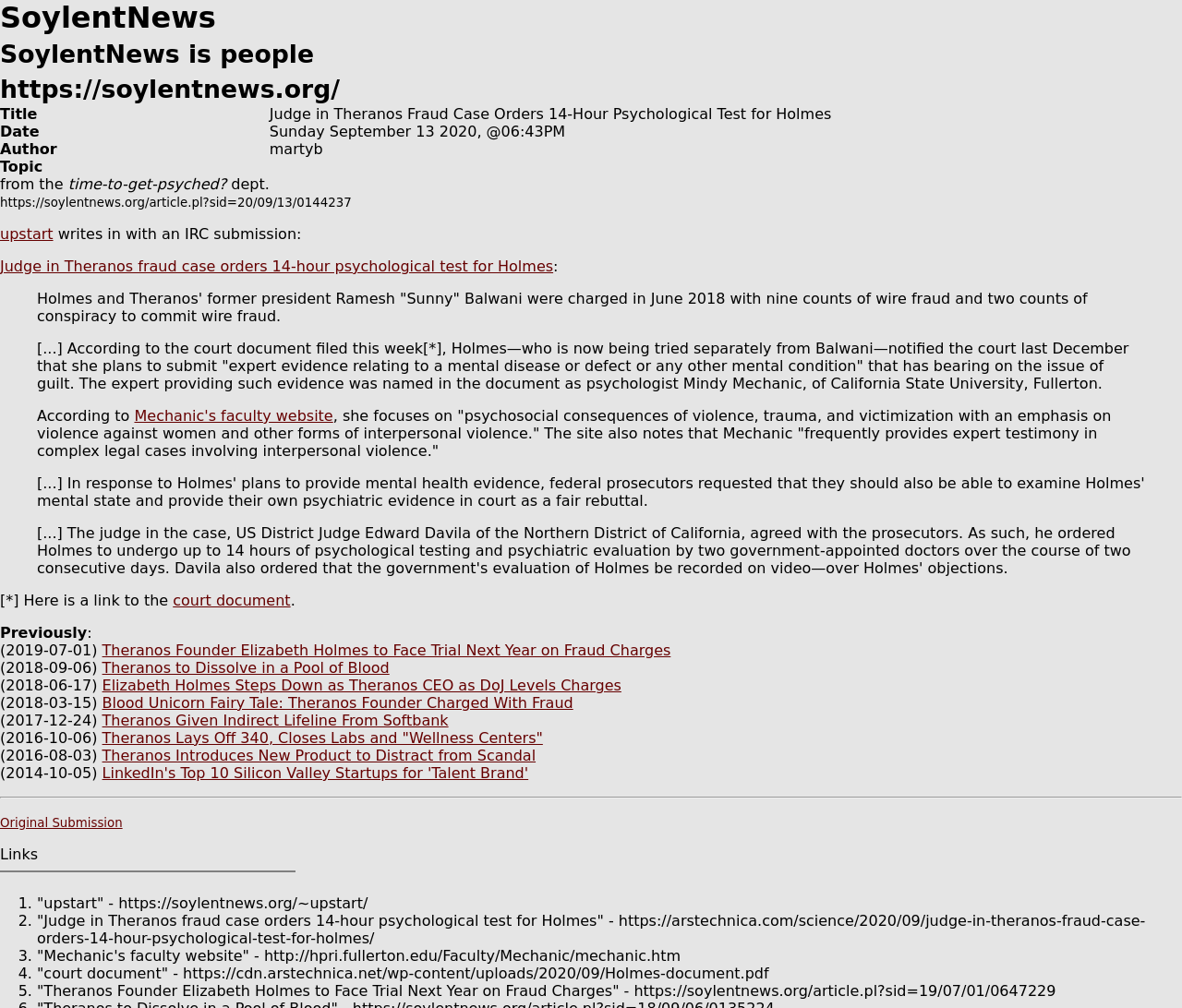Bounding box coordinates are specified in the format (top-left x, top-left y, bottom-right x, bottom-right y). All values are floating point numbers bounded between 0 and 1. Please provide the bounding box coordinate of the region this sentence describes: Mechanic's faculty website

[0.114, 0.404, 0.282, 0.421]